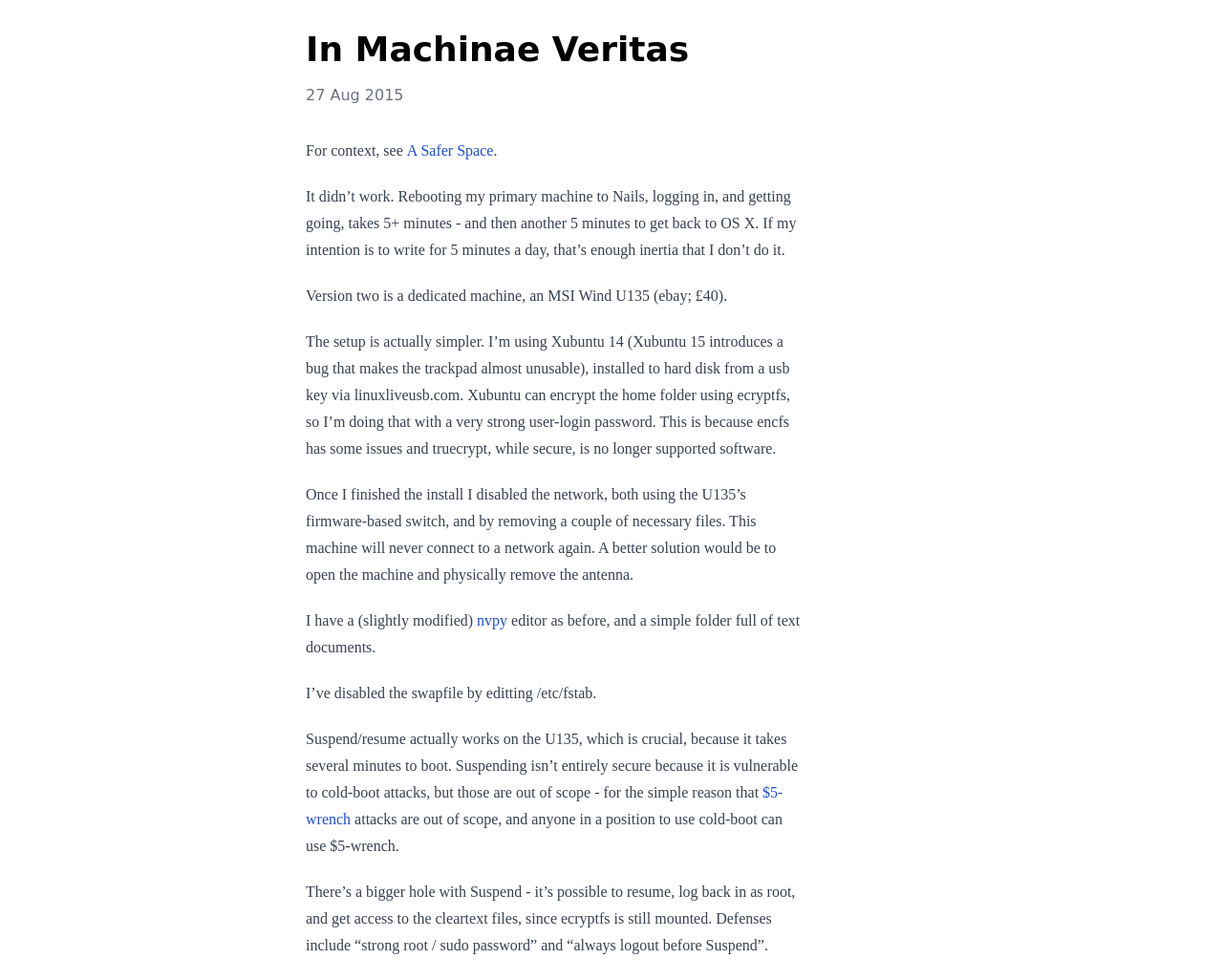Explain the contents of the webpage comprehensively.

The webpage is a blog post titled "In Machinae Veritas - Gwyn Morfey" with a date stamp "27 Aug 2015" located at the top. Below the title, there is a sentence "For context, see" followed by a link "A Safer Space". 

The main content of the blog post is a series of paragraphs describing the author's experience with setting up a dedicated machine for writing. The text is divided into several sections, each describing a different aspect of the setup process. 

At the top-left of the page, the title "In Machinae Veritas" is prominently displayed. The text is dense and occupies most of the page, with no images or other multimedia elements. There are two links in the text, "A Safer Space" and "nvpy", which are embedded within the paragraphs. Another link, "$5-wrench", appears towards the end of the text. 

The text is organized in a linear fashion, with each paragraph building on the previous one to describe the author's experience with setting up the dedicated machine. The author discusses the machine's specifications, the installation process, and the security measures taken to ensure the machine's safety.